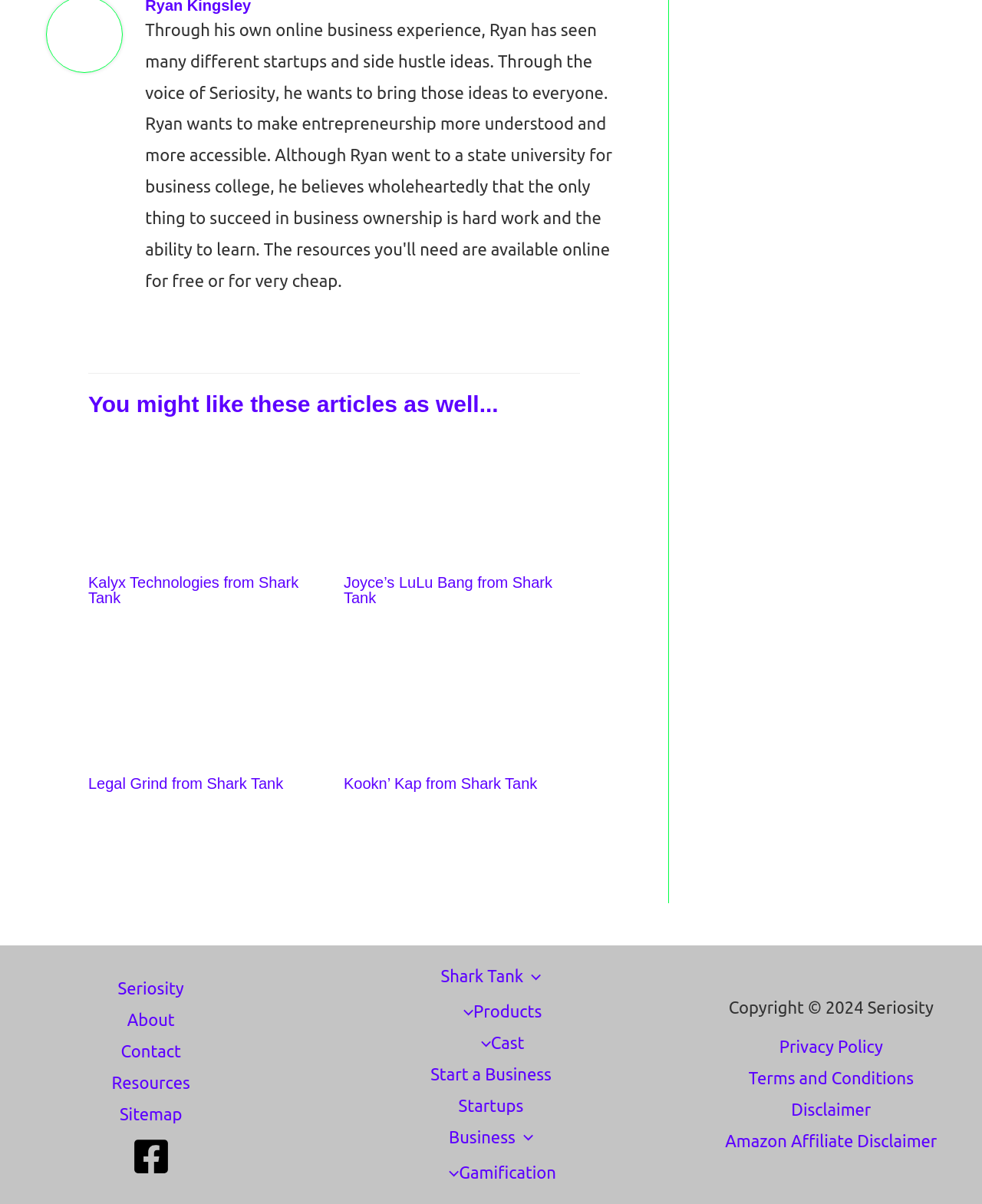How many social media links are in the footer?
We need a detailed and exhaustive answer to the question. Please elaborate.

In the footer, I found one social media link, which is the 'Facebook' link, accompanied by an image. Therefore, there is only one social media link in the footer.